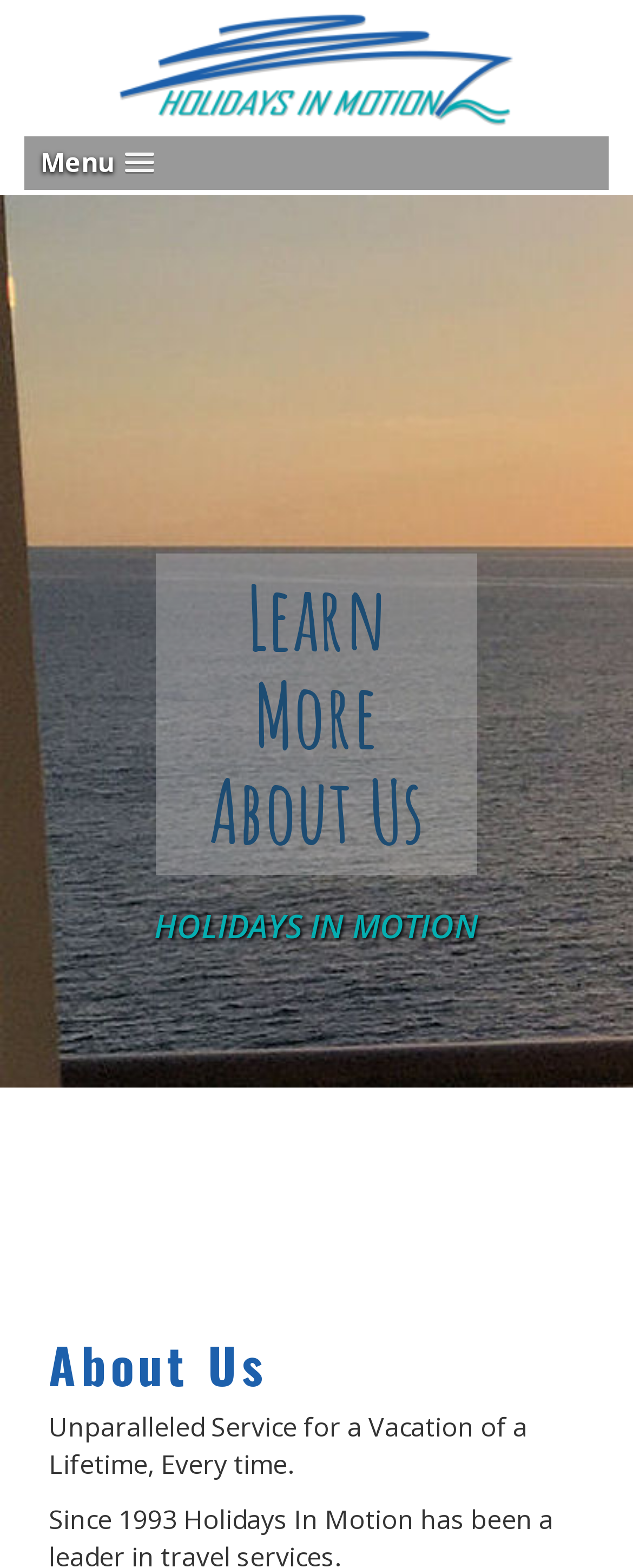What is the main theme of this website?
Please give a well-detailed answer to the question.

Based on the webpage structure and content, it appears that the main theme of this website is related to holidays, as indicated by the heading 'HOLIDAYS IN MOTION' and the description 'Unparalleled Service for a Vacation of a Lifetime, Every time.'